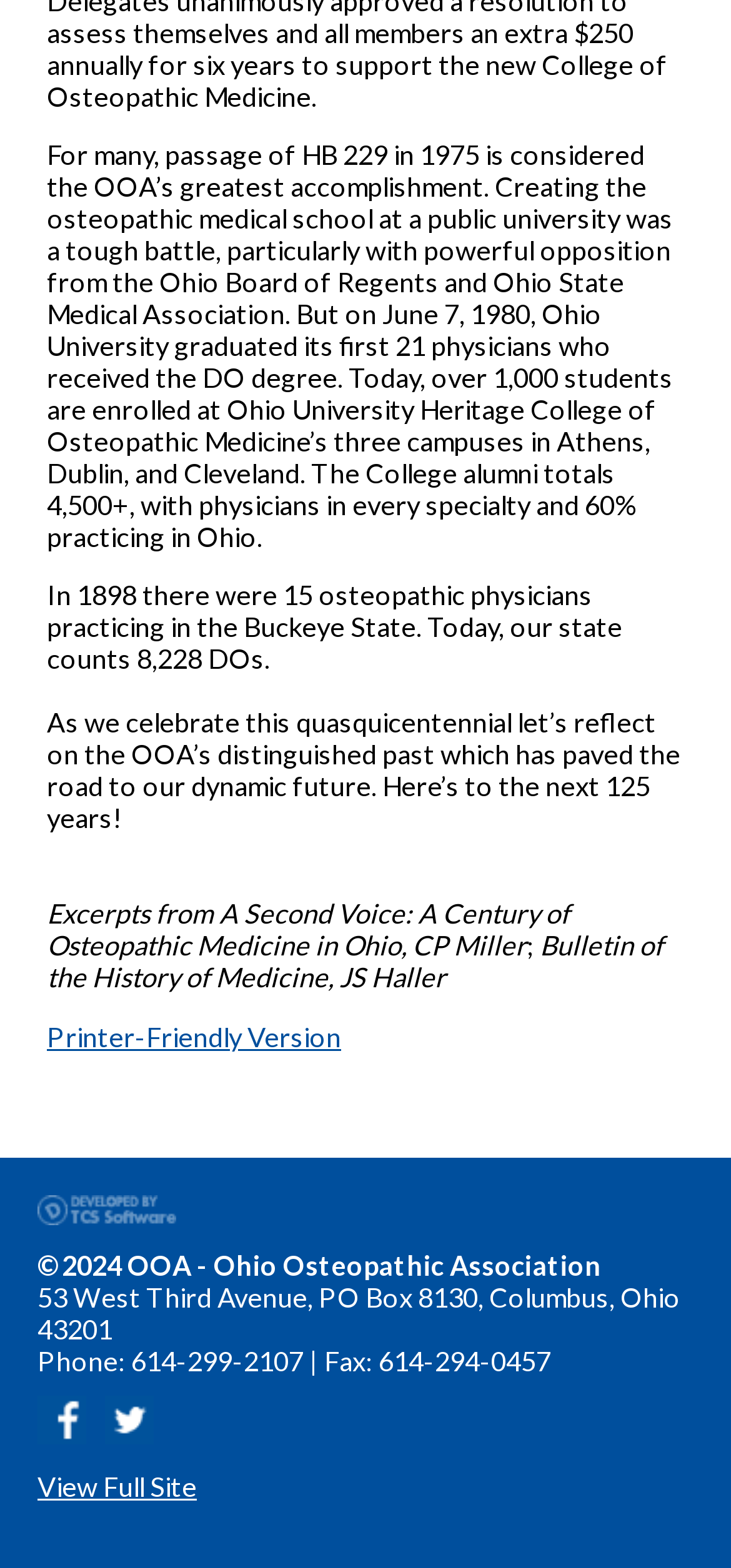What is the year of copyright mentioned at the bottom of the webpage?
Please give a detailed and elaborate answer to the question based on the image.

The webpage mentions '©2024 OOA - Ohio Osteopathic Association' at the bottom, which indicates that the year of copyright is 2024.